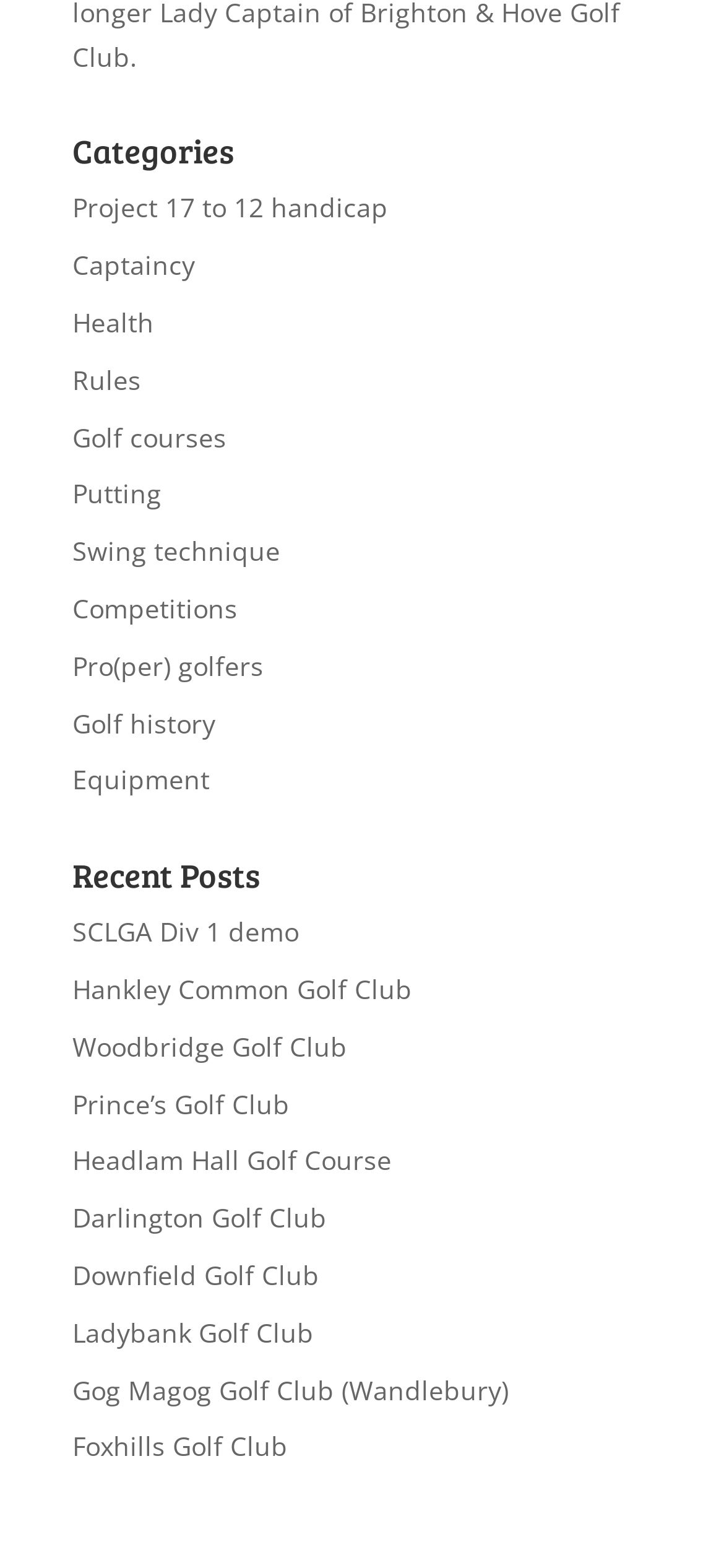Is there a category for 'Golf history'?
Using the image as a reference, answer the question in detail.

Yes, there is a category for 'Golf history' because it is one of the links under the 'Categories' heading, located at the top of the webpage.